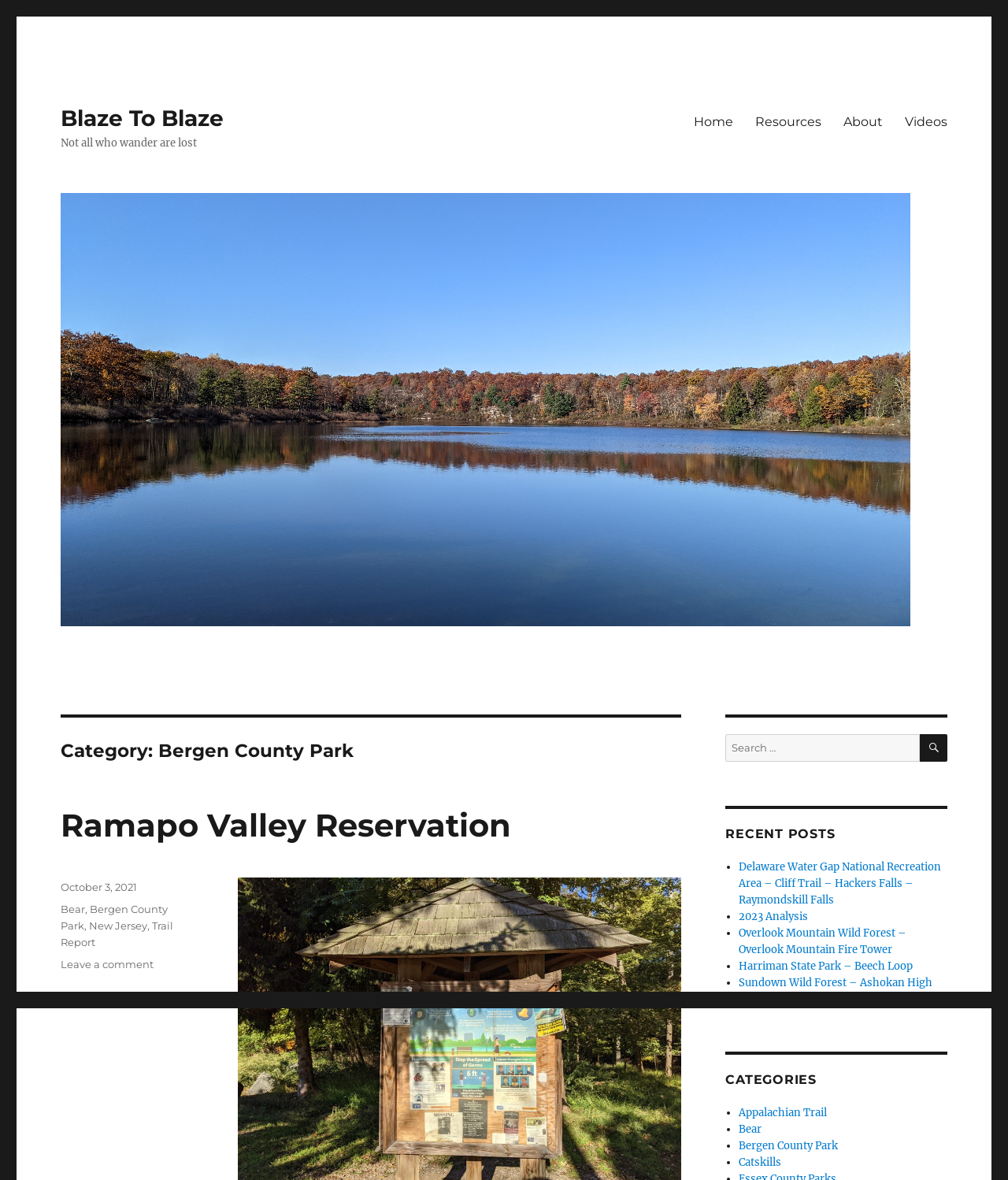Summarize the contents and layout of the webpage in detail.

The webpage is about Bergen County Park, specifically the Blaze To Blaze trail. At the top left, there is a link to "Blaze To Blaze" and a quote "Not all who wander are lost". To the right of these elements, there is a primary navigation menu with links to "Home", "Resources", "About", and "Videos".

Below the navigation menu, there is a large link to "Blaze To Blaze" that takes up most of the width of the page, accompanied by an image with the same name. Above the image, there is a header section with a category title "Bergen County Park" and a subheading "Ramapo Valley Reservation", which is also a link.

In the footer section, there is information about the post, including the date "October 3, 2021", categories "Bear", "Bergen County Park", "New Jersey", and "Trail Report", and a link to leave a comment.

To the right of the footer section, there is a search bar with a search button and a heading "RECENT POSTS" above a list of recent posts, each with a bullet point and a link to the post. Below the recent posts, there is a heading "CATEGORIES" with a list of categories, each with a bullet point and a link to the category.

Overall, the webpage appears to be a blog post about a specific trail in Bergen County Park, with links to related information and categories.